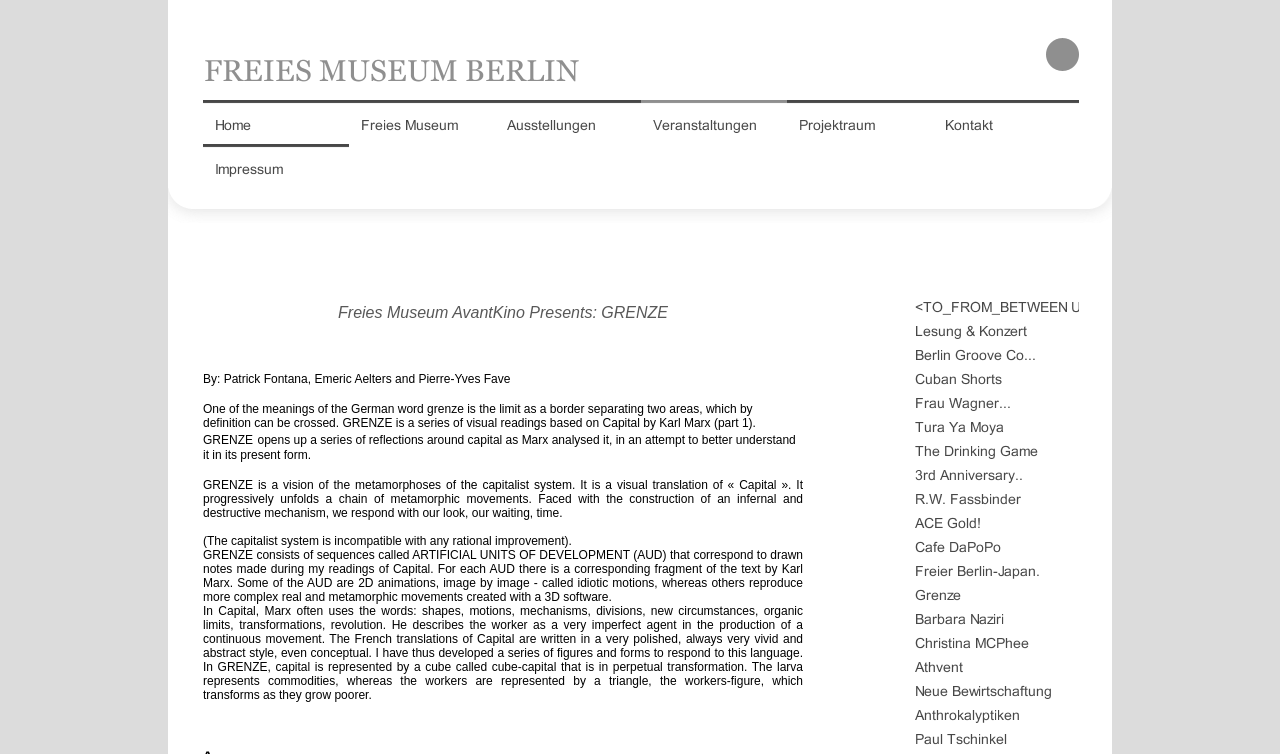Using the provided element description: "alt="Frau Wagner..." name="menuimg15012492" title="Frau Wagner..."", identify the bounding box coordinates. The coordinates should be four floats between 0 and 1 in the order [left, top, right, bottom].

[0.714, 0.533, 0.843, 0.556]